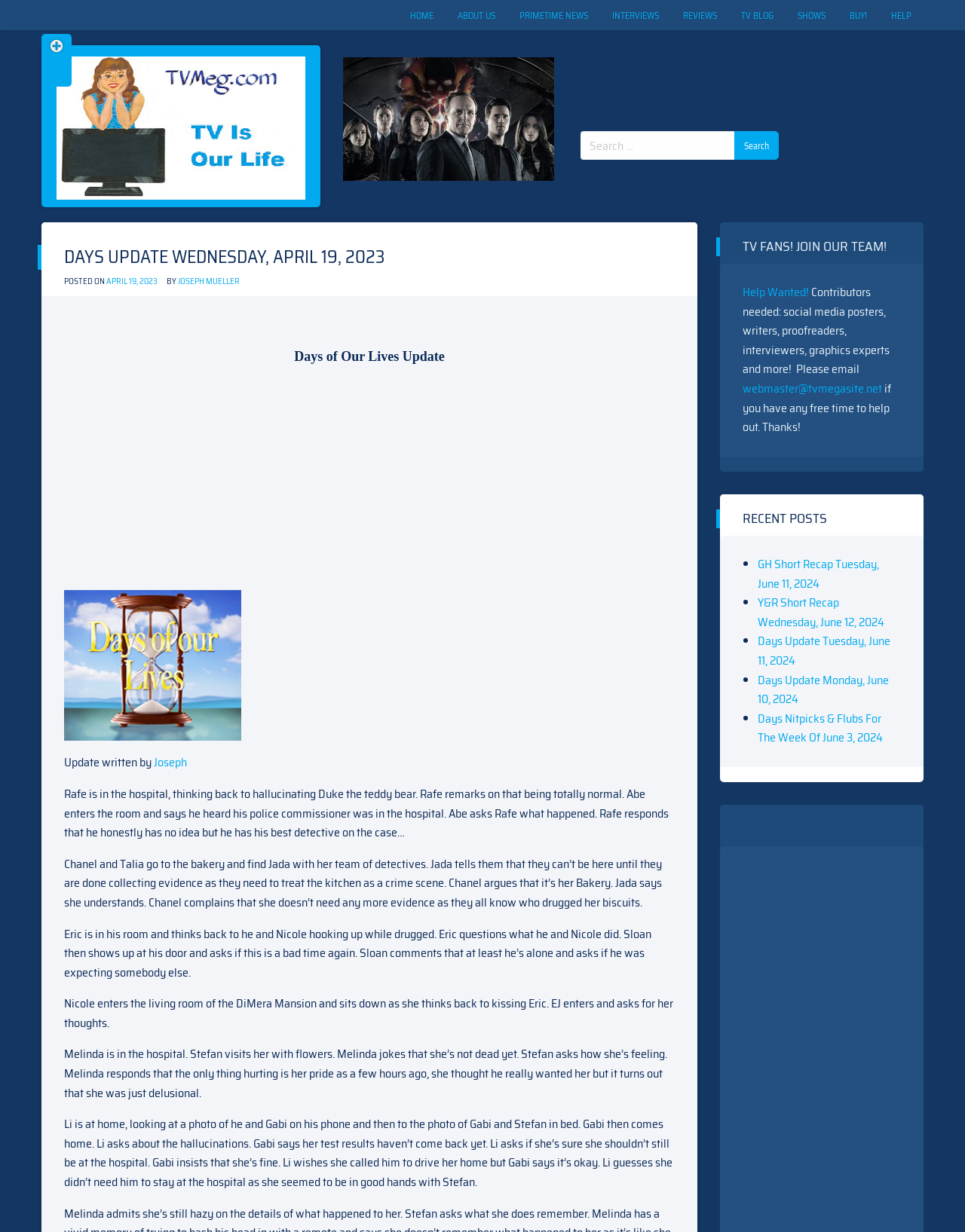What is the role of Li in the update?
Based on the image, answer the question with a single word or brief phrase.

Gabi's partner